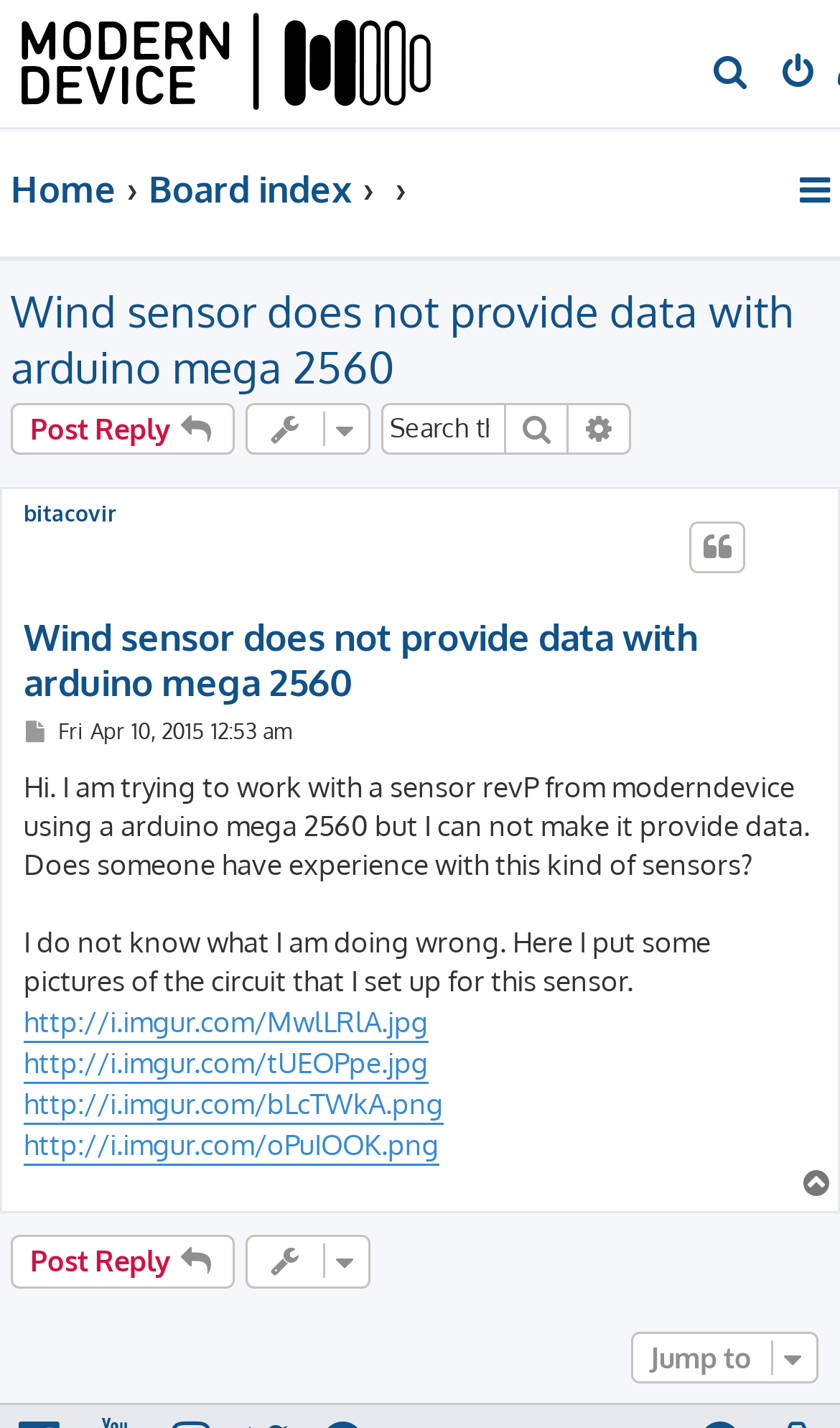Please identify the bounding box coordinates of the region to click in order to complete the task: "Post a reply". The coordinates must be four float numbers between 0 and 1, specified as [left, top, right, bottom].

[0.013, 0.282, 0.279, 0.318]